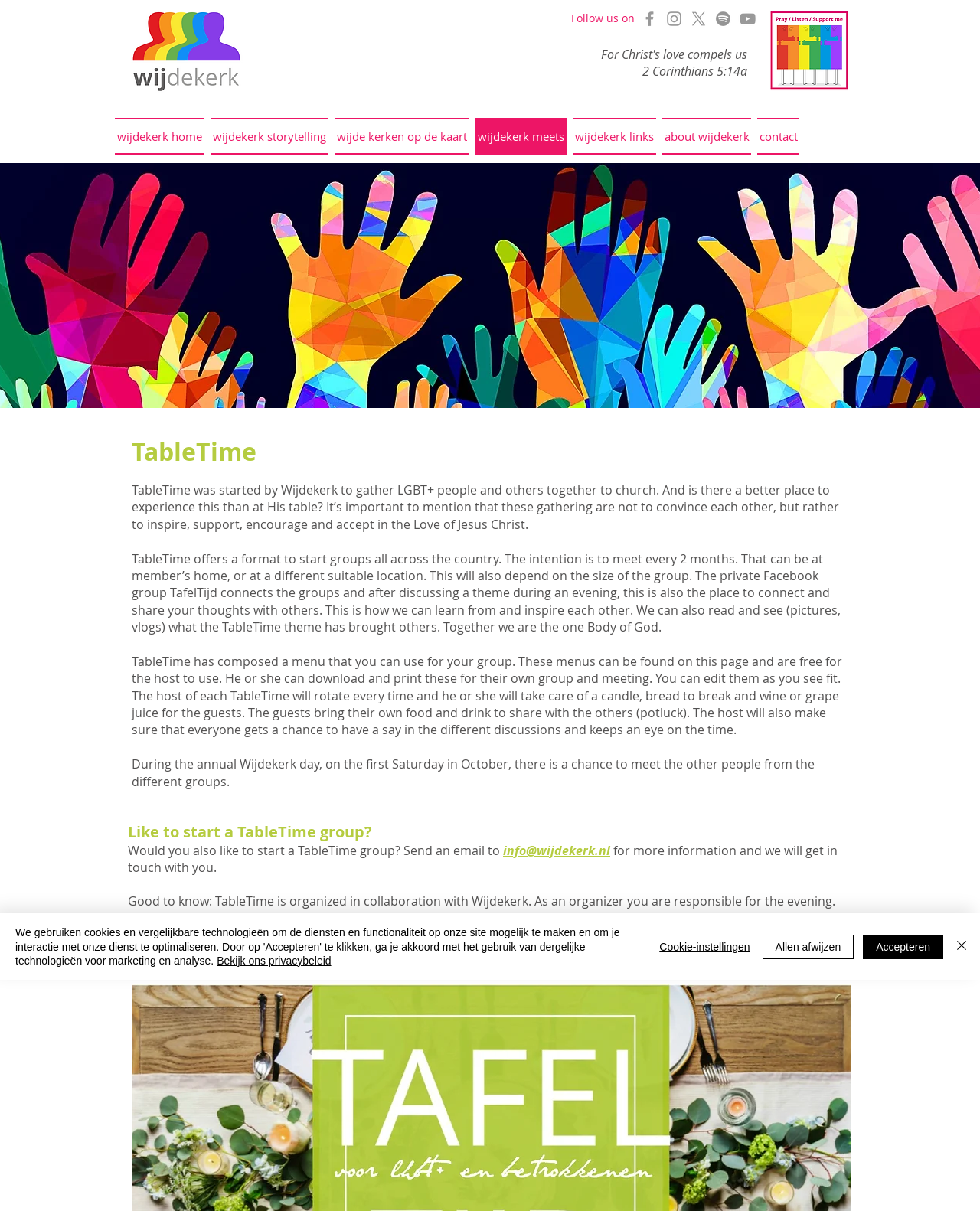What is the format of TableTime gatherings?
From the details in the image, provide a complete and detailed answer to the question.

According to the webpage, TableTime offers a format to start groups all across the country, with the intention of meeting every 2 months, either at a member's home or a different suitable location, depending on the size of the group.